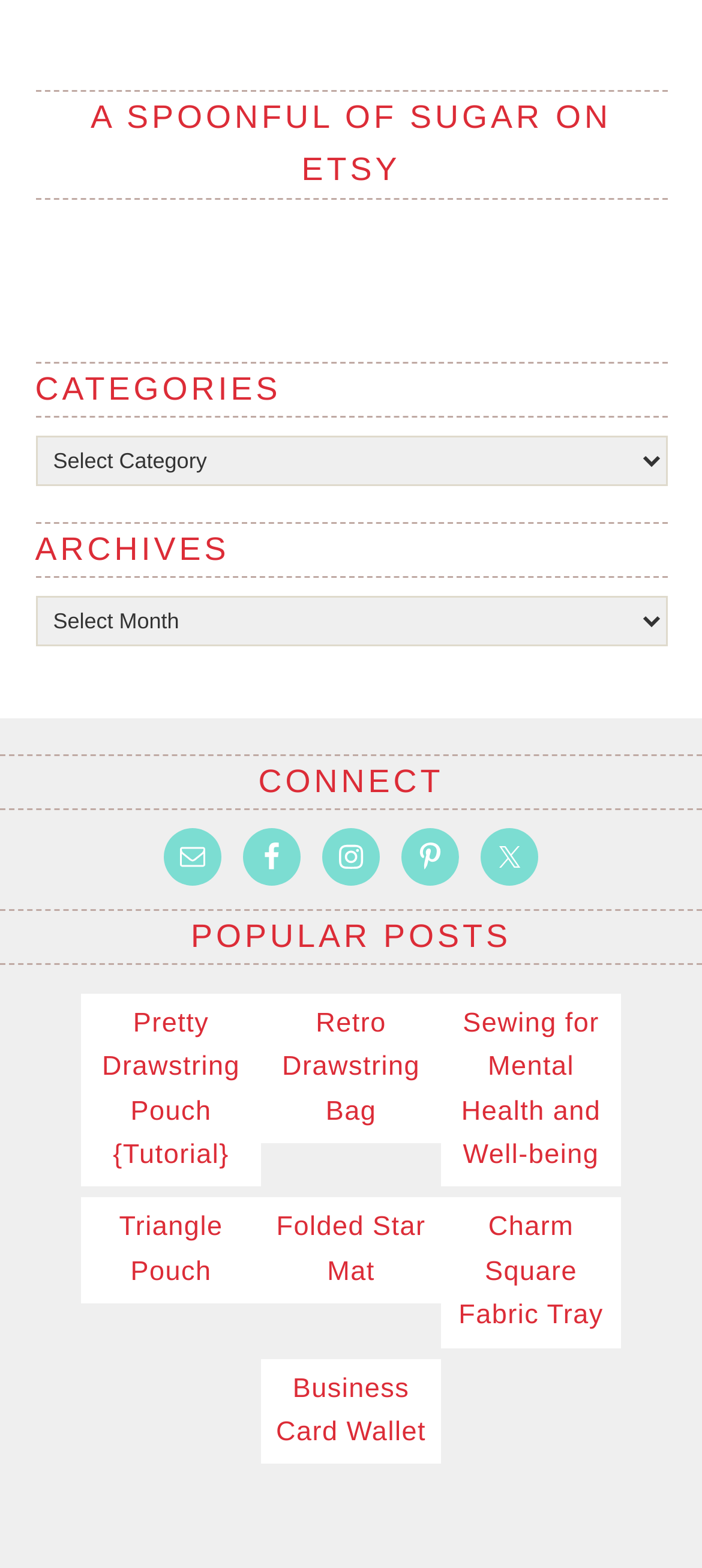Provide the bounding box coordinates for the specified HTML element described in this description: "Instagram". The coordinates should be four float numbers ranging from 0 to 1, in the format [left, top, right, bottom].

[0.459, 0.528, 0.541, 0.565]